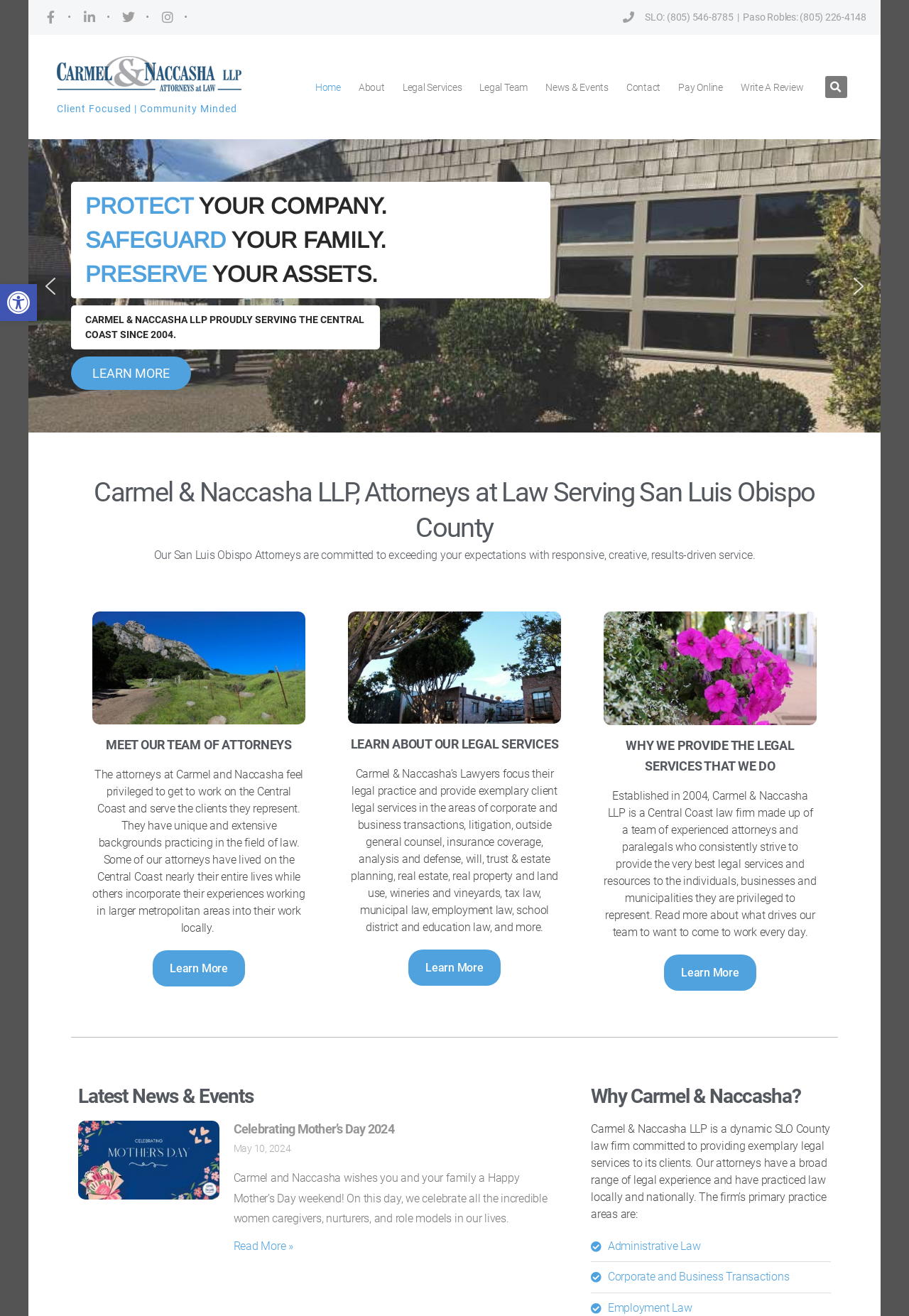Please find and report the primary heading text from the webpage.

Carmel & Naccasha LLP, Attorneys at Law Serving San Luis Obispo County